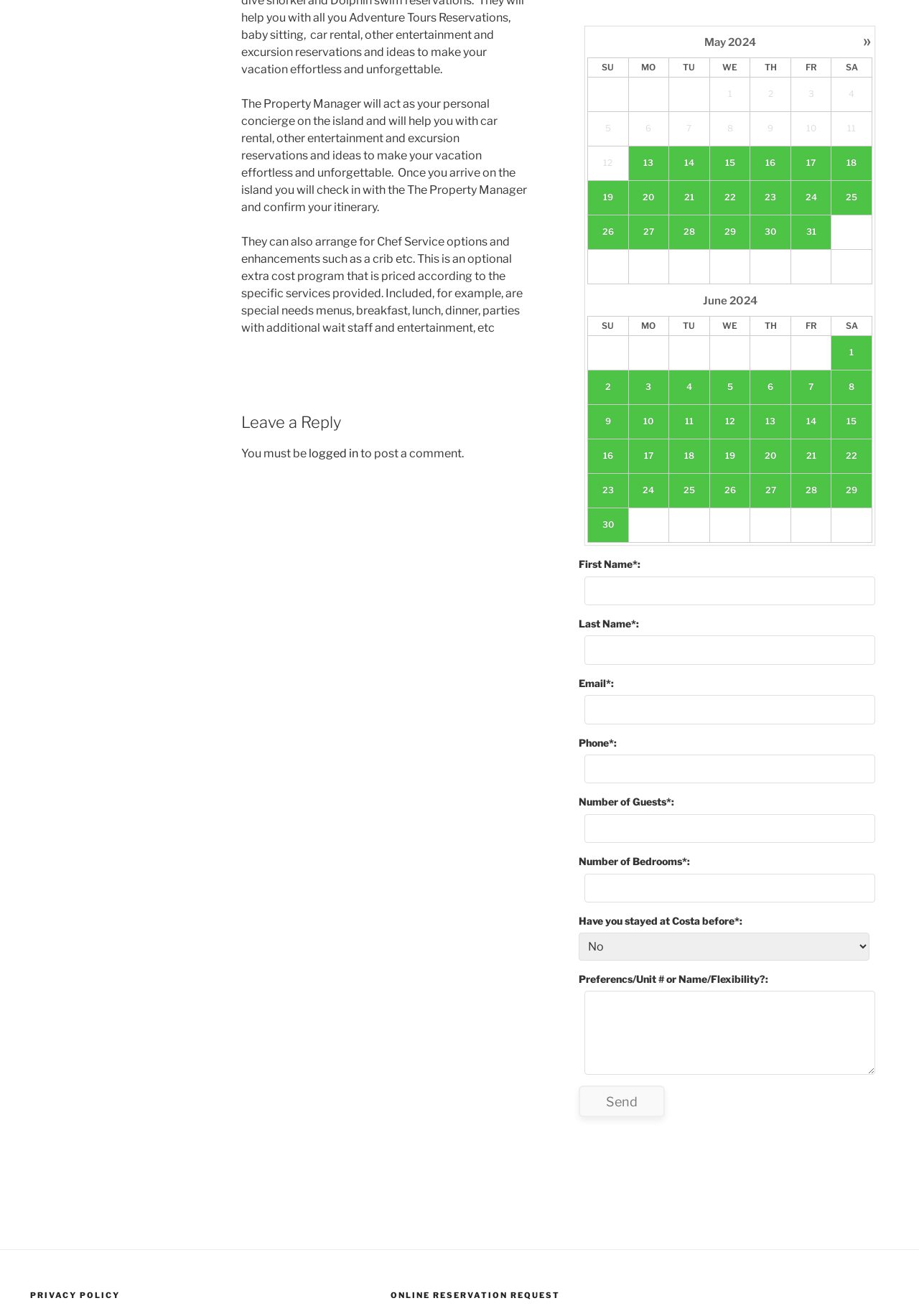Extract the bounding box coordinates for the HTML element that matches this description: "10". The coordinates should be four float numbers between 0 and 1, i.e., [left, top, right, bottom].

[0.861, 0.085, 0.905, 0.111]